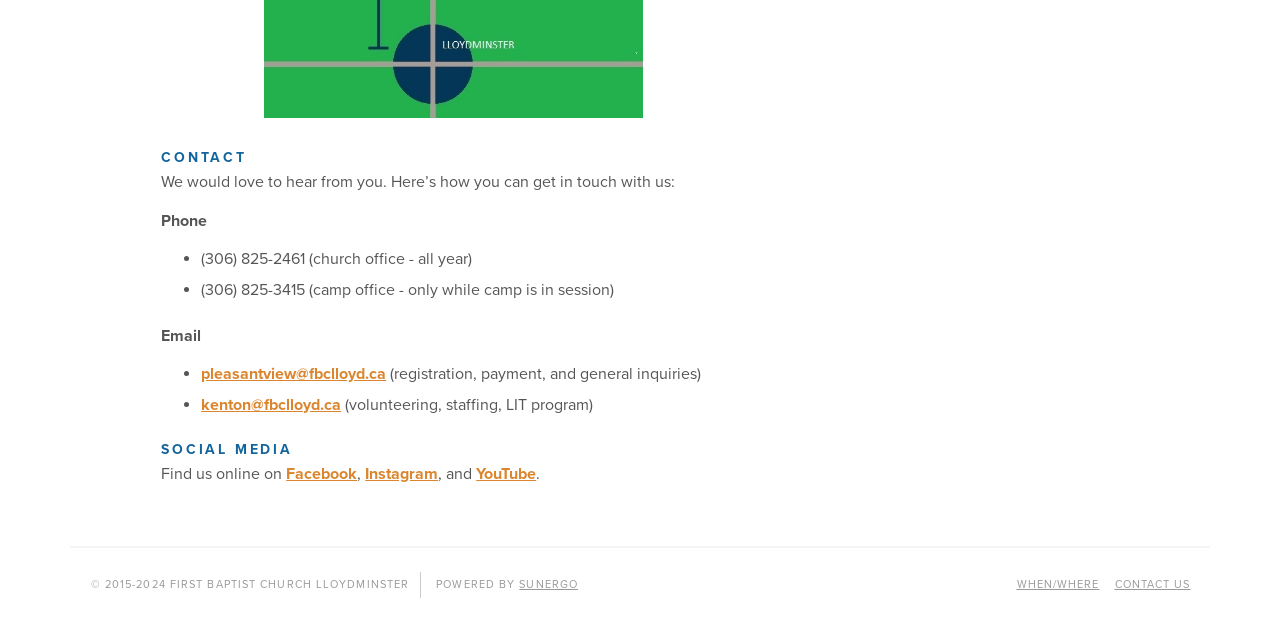What is the name of the company that powers the website?
Please craft a detailed and exhaustive response to the question.

The name of the company that powers the website can be found in the footer section, where it says 'POWERED BY SUNERGO'.